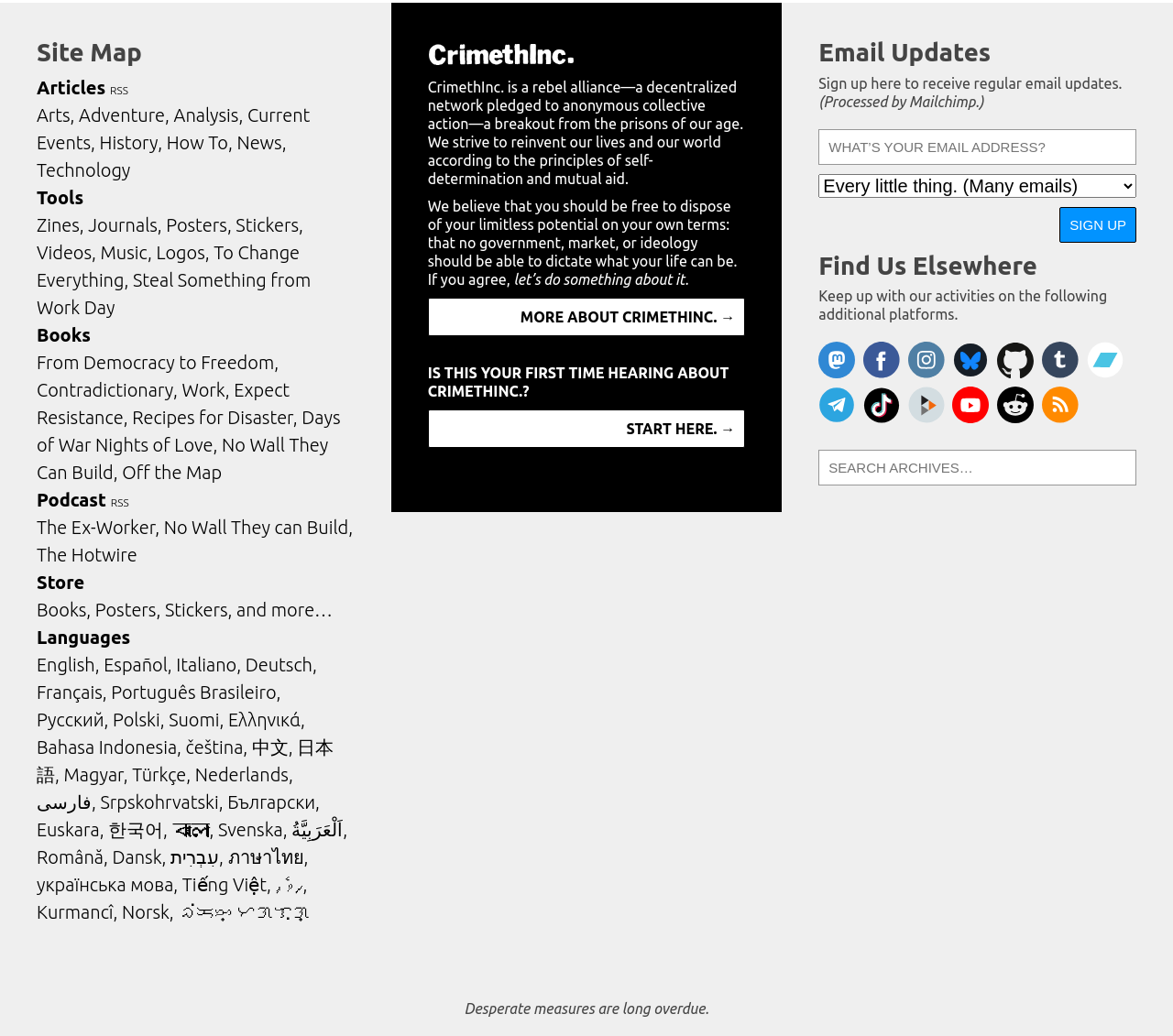What is the main category of the site map?
Using the image, respond with a single word or phrase.

Articles